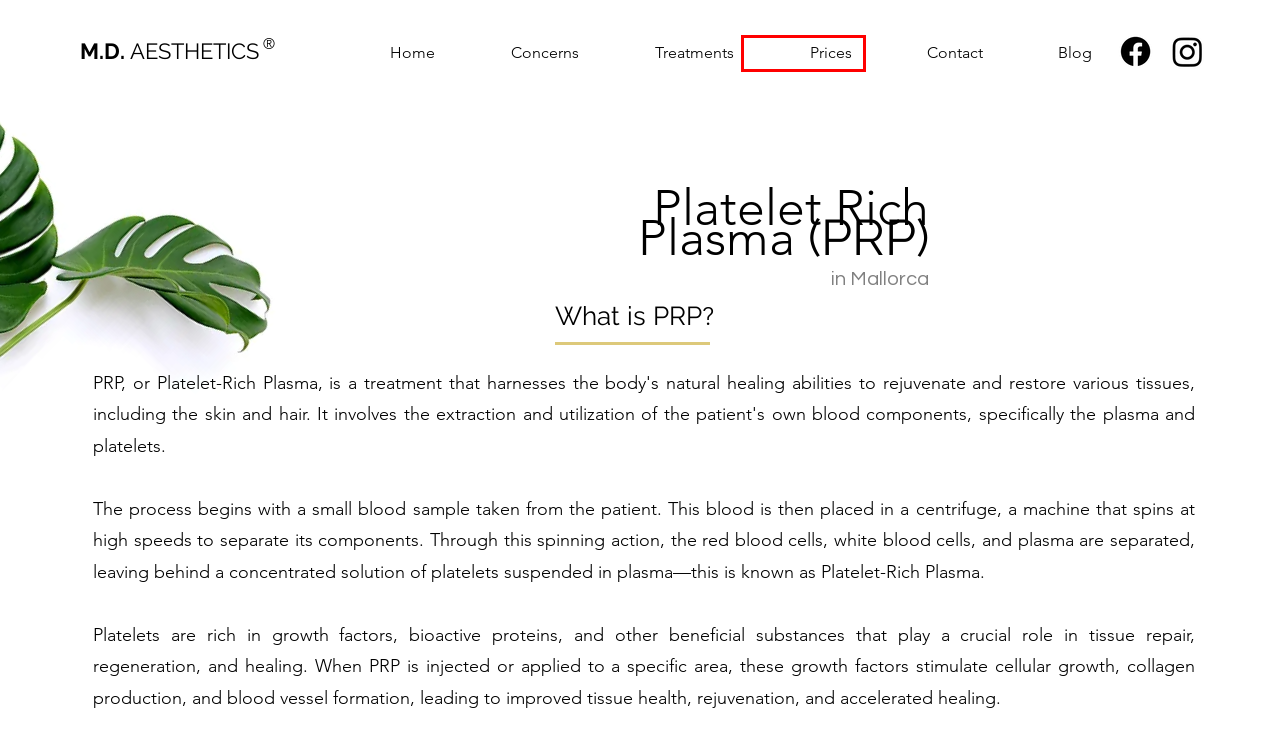Analyze the webpage screenshot with a red bounding box highlighting a UI element. Select the description that best matches the new webpage after clicking the highlighted element. Here are the options:
A. MD AESTHETICS® | Fillers | Wrinkle Reduction | Skin Rejuvenation | Mallorca
B. Mesotherapy | MD AESTHETICS® | Mallorca
C. NUCLEOFILL® | MD AESTHETICS® | Mallorca
D. Privacy Policy | M.D. Aesthetics
E. SkinPen® Microneedling | MD AESTHETICS® | Mallorca
F. PROFHILO® | MD AESTHETICS® | Mallorca
G. Blog | M.D. Aesthetics
H. Prices | MD AESTHETICS® | Mallorca

H